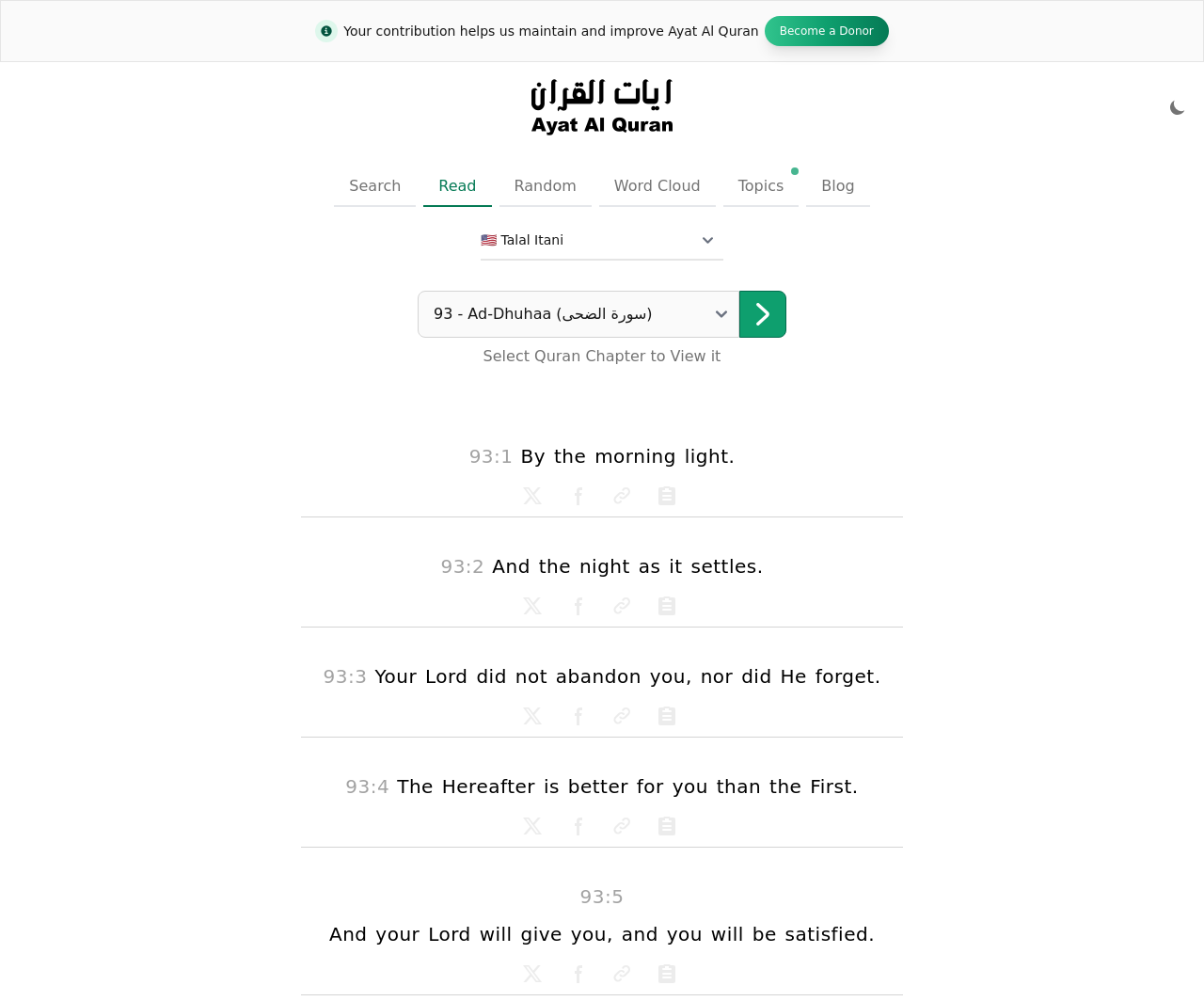Find the bounding box coordinates of the element's region that should be clicked in order to follow the given instruction: "Toggle dark theme". The coordinates should consist of four float numbers between 0 and 1, i.e., [left, top, right, bottom].

[0.962, 0.088, 0.994, 0.126]